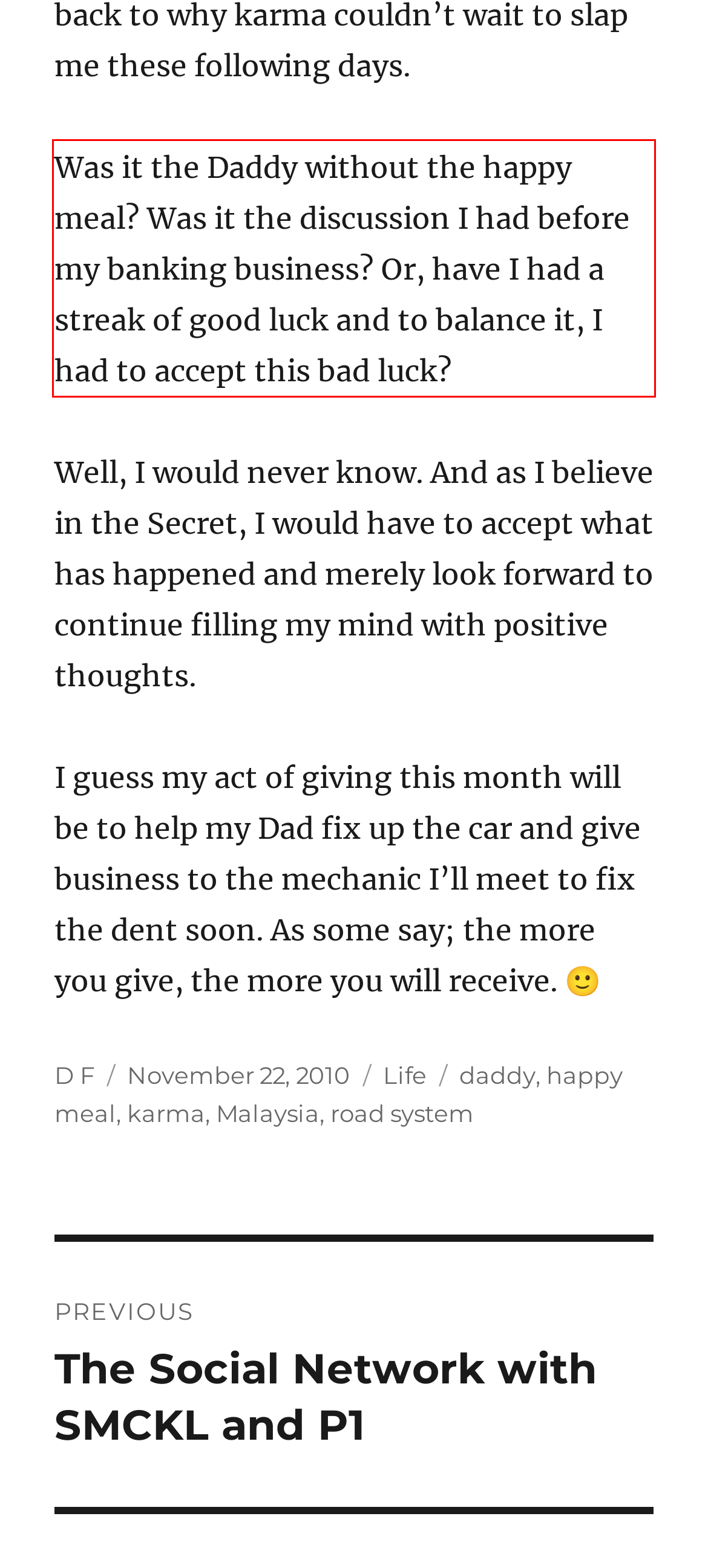Please identify and extract the text content from the UI element encased in a red bounding box on the provided webpage screenshot.

Was it the Daddy without the happy meal? Was it the discussion I had before my banking business? Or, have I had a streak of good luck and to balance it, I had to accept this bad luck?